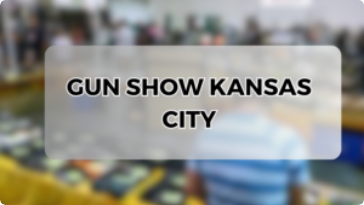Please reply to the following question with a single word or a short phrase:
What is the atmosphere of the event?

Vibrant and dynamic